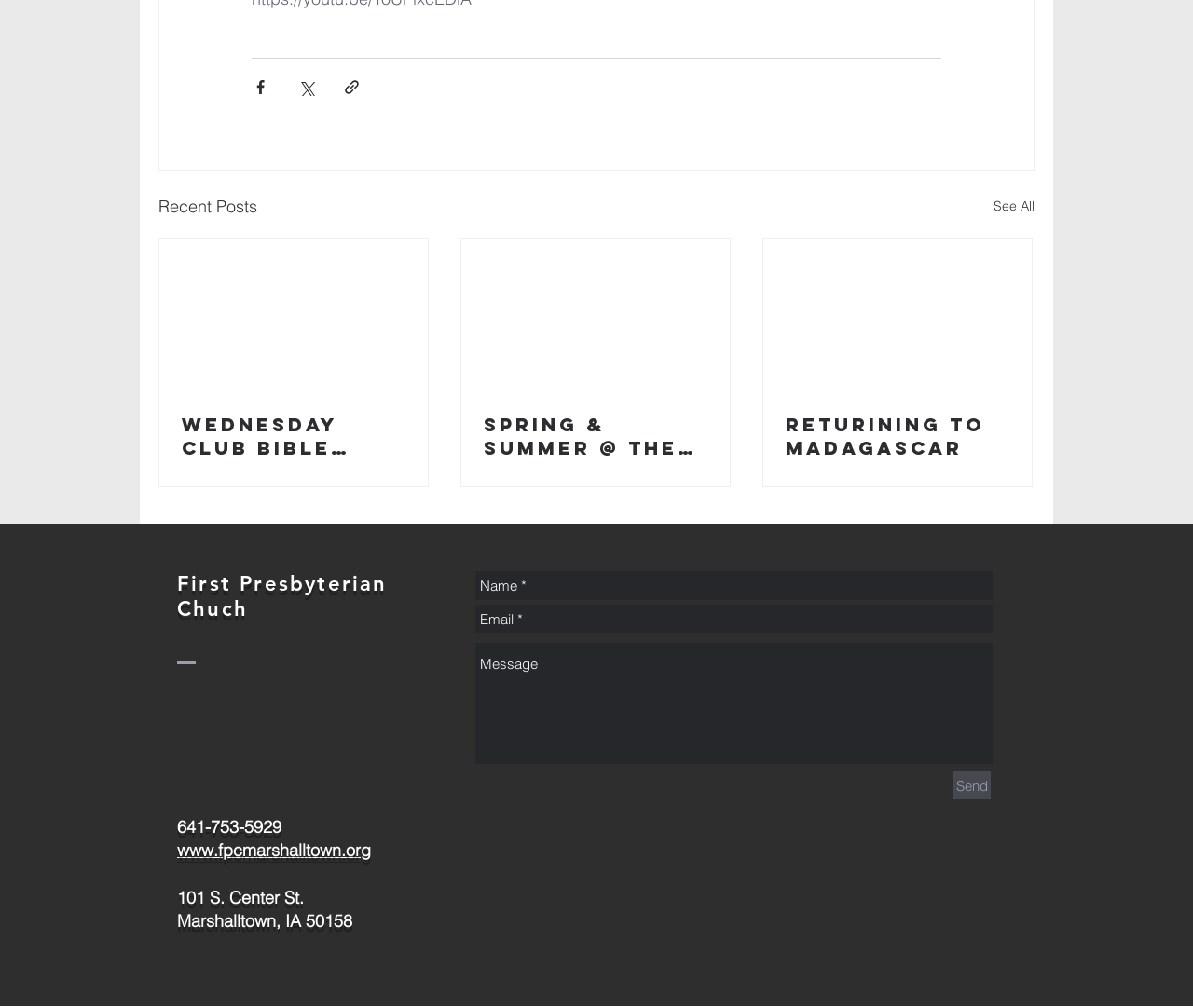Identify the bounding box coordinates of the section that should be clicked to achieve the task described: "Send a message".

[0.799, 0.766, 0.83, 0.793]